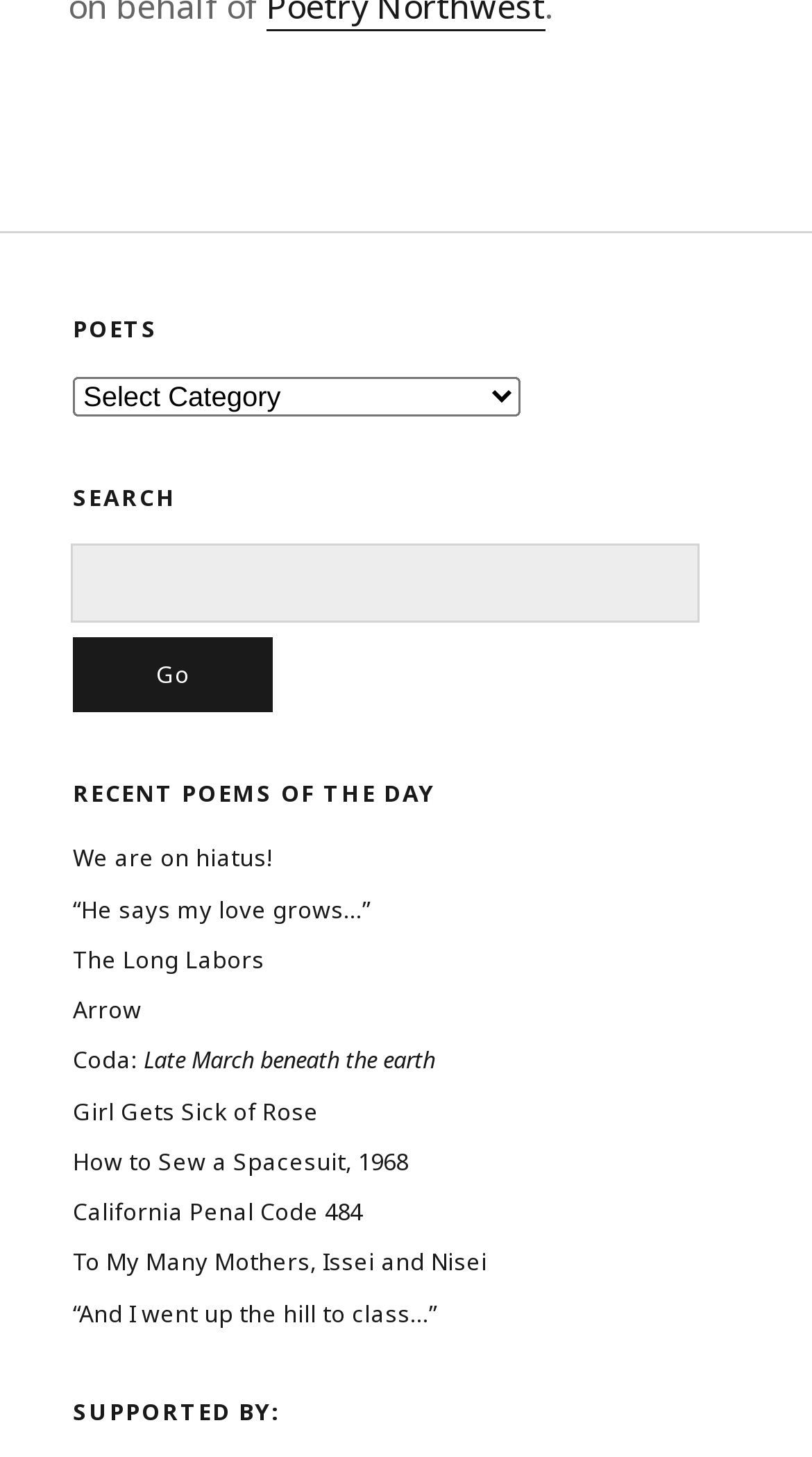What is the last poem listed?
Examine the webpage screenshot and provide an in-depth answer to the question.

The last poem listed is the one with the title '“And I went up the hill to class…”', which is the 11th link below the 'RECENT POEMS OF THE DAY' heading.